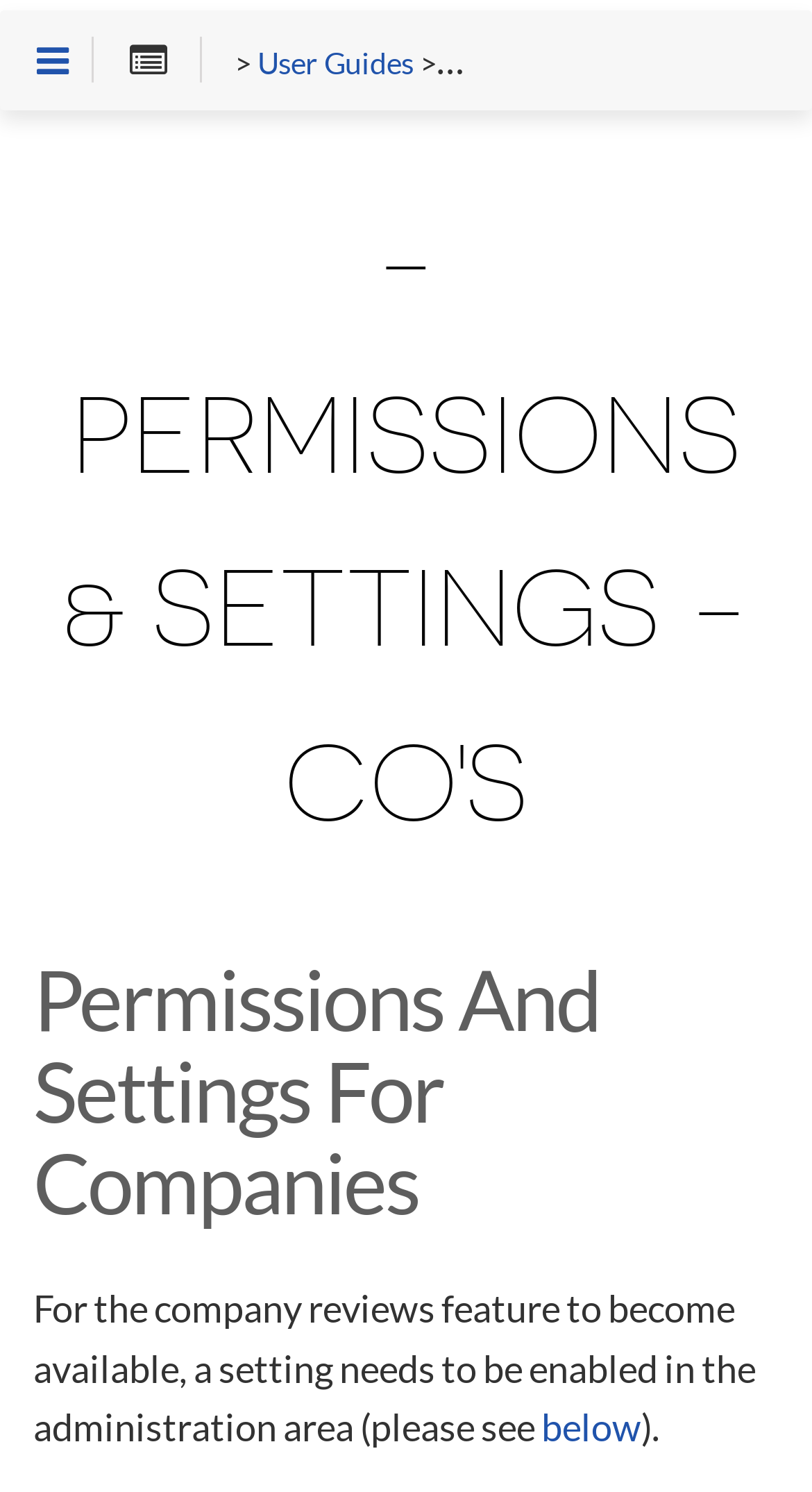What is the topic of the second heading on the webpage?
By examining the image, provide a one-word or phrase answer.

Permissions And Settings For Companies